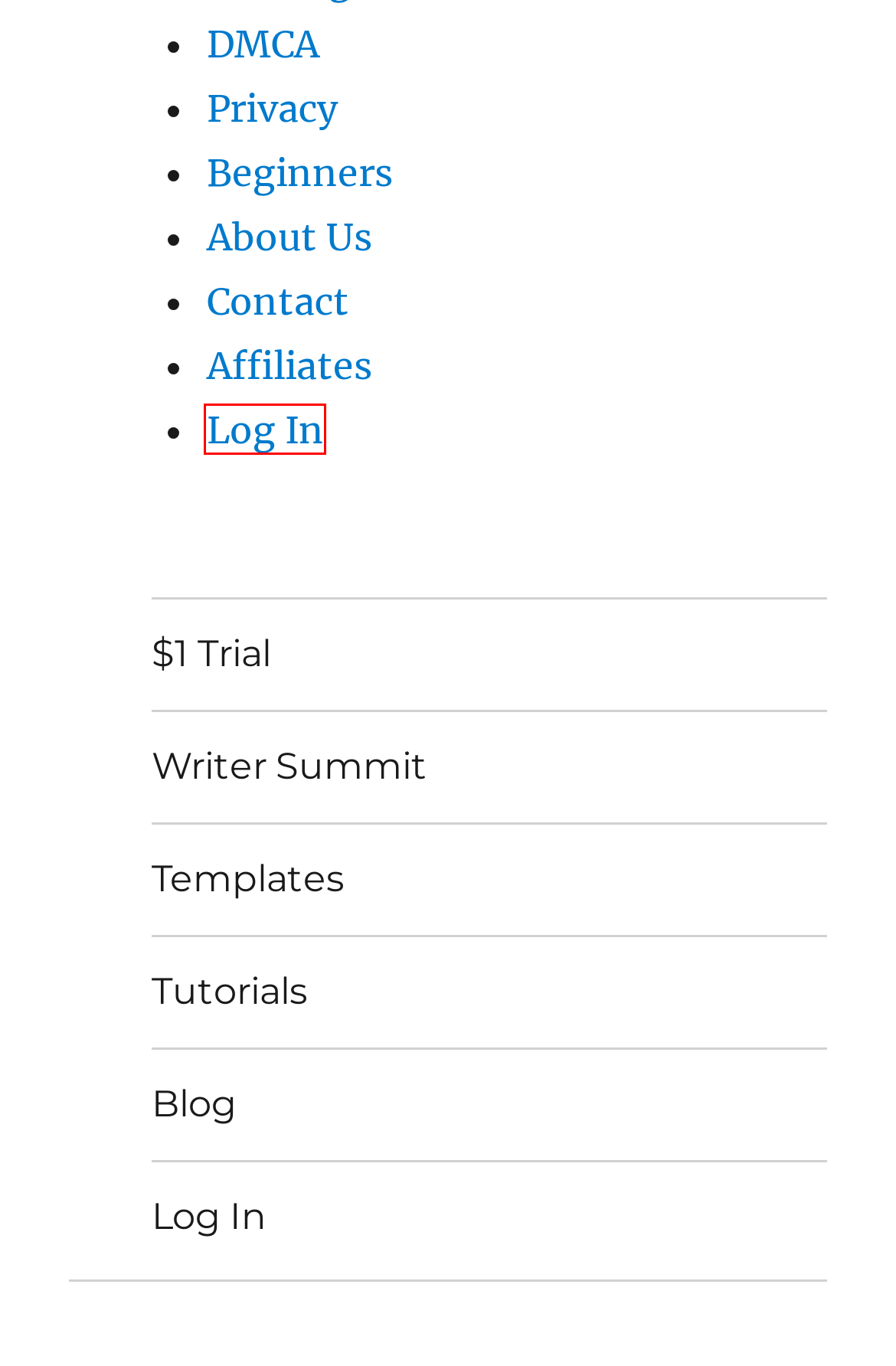You are provided with a screenshot of a webpage that includes a red rectangle bounding box. Please choose the most appropriate webpage description that matches the new webpage after clicking the element within the red bounding box. Here are the candidates:
A. Contact - Elite Writer's Lab with Ron Douglas
B. About Us - Elite Writer's Lab with Ron Douglas
C. Blog Archives - Elite Writer's Lab with Ron Douglas
D. Affiliate Program - Elite Writer's Lab with Ron Douglas
E. Privacy - Elite Writer's Lab with Ron Douglas
F. DMCA & Anti-Spam - Elite Writer's Lab with Ron Douglas
G. Elite Writer's Lab with Ron Douglas
H. Elite Tutorials - Elite Writer's Lab with Ron Douglas

G